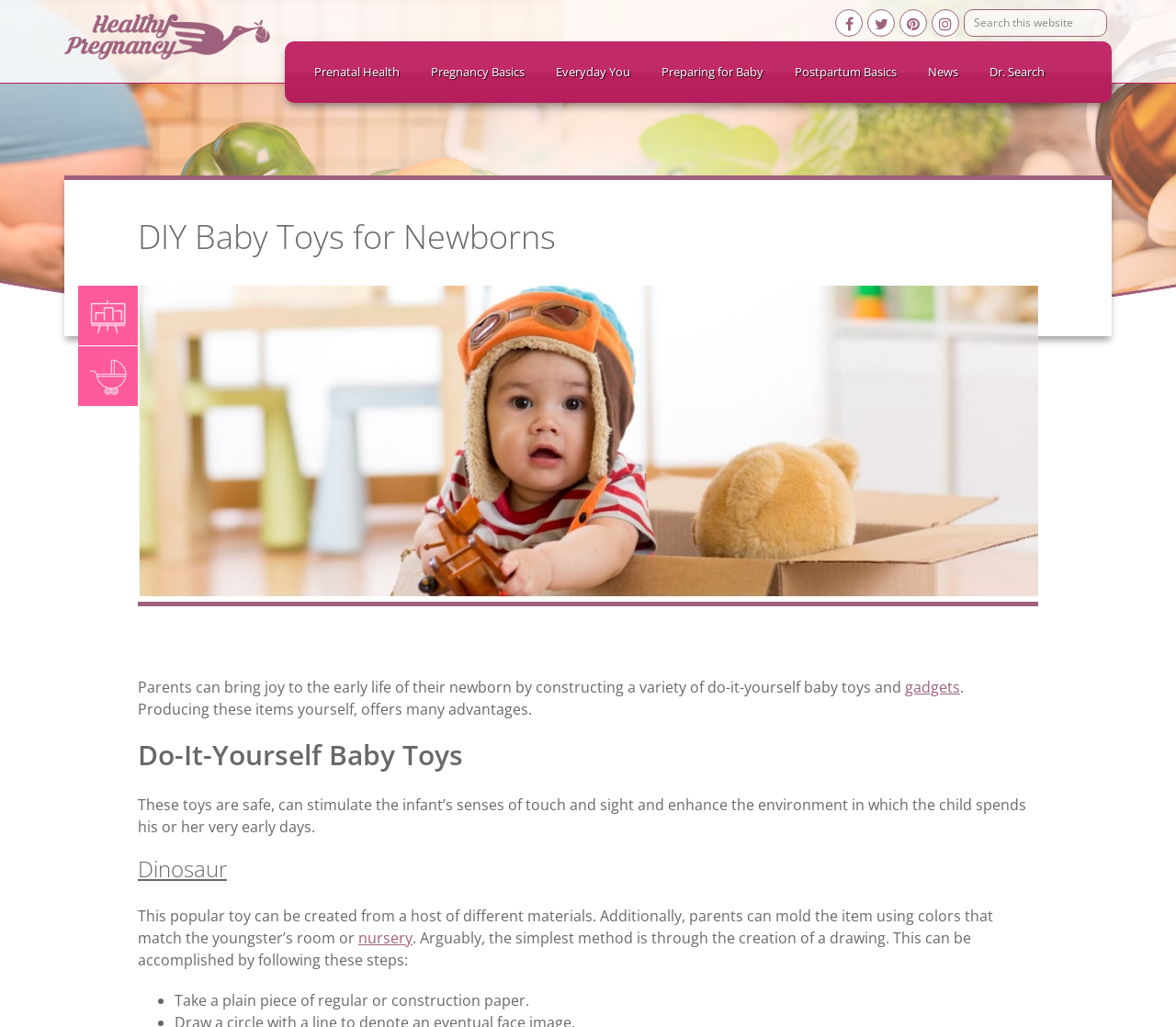Using the provided element description: "Everyday You", identify the bounding box coordinates. The coordinates should be four floats between 0 and 1 in the order [left, top, right, bottom].

[0.459, 0.04, 0.549, 0.1]